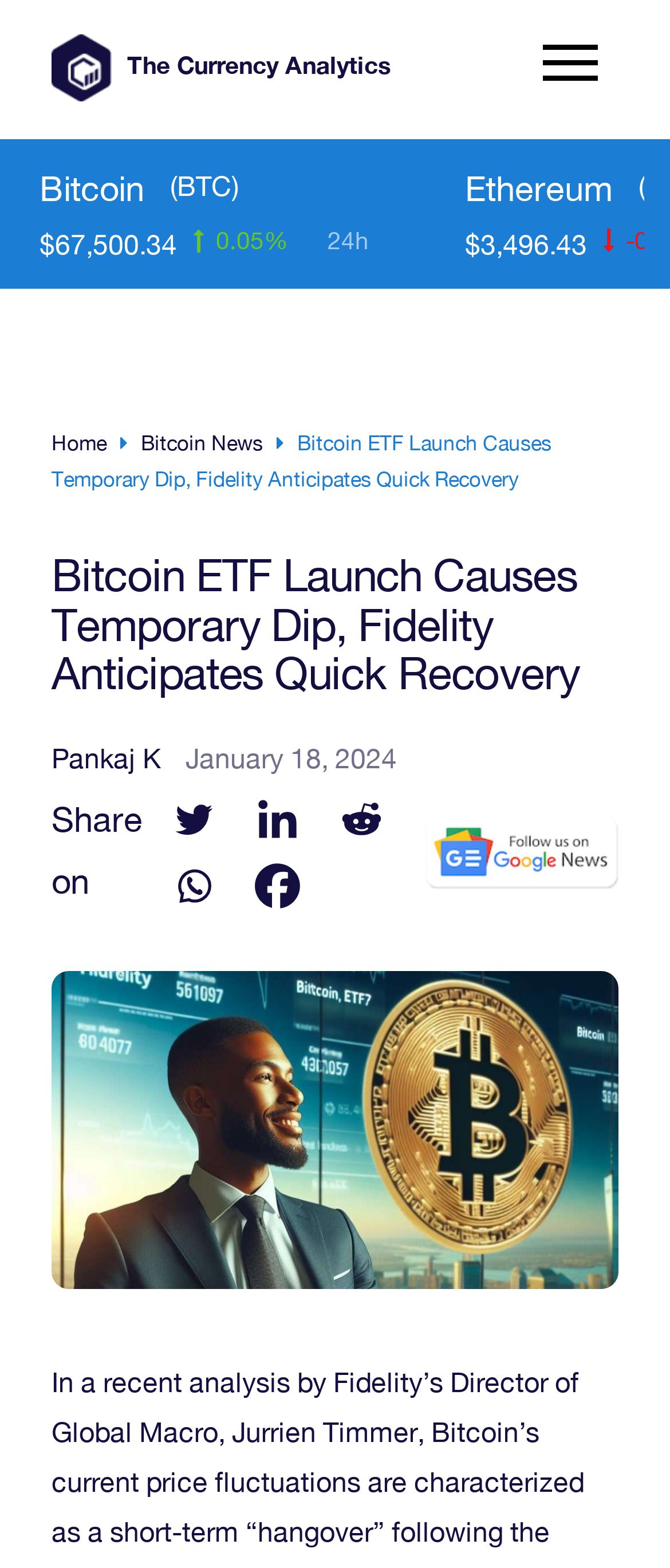Determine the bounding box coordinates for the area you should click to complete the following instruction: "Click on Home link".

[0.077, 0.275, 0.159, 0.29]